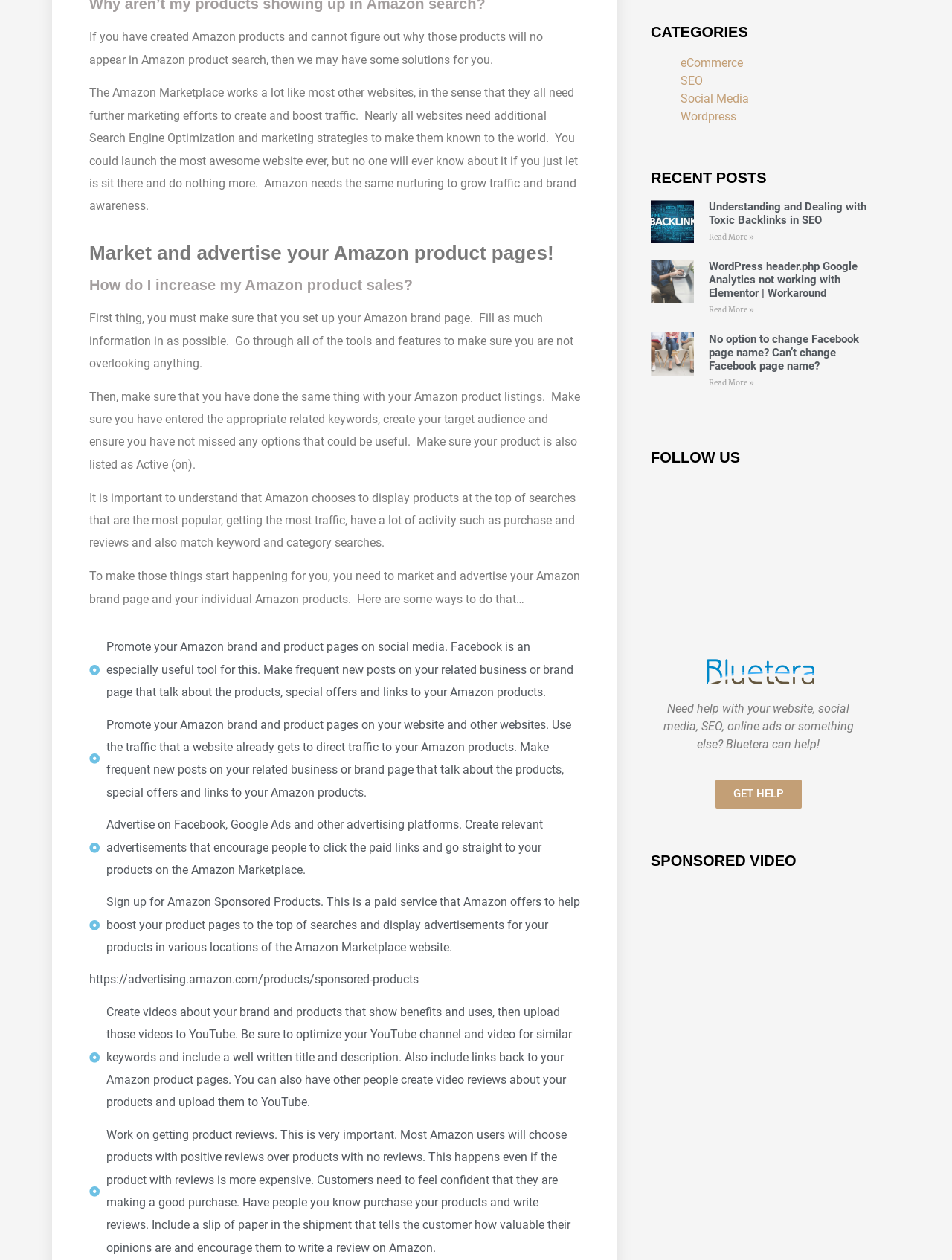Determine the bounding box coordinates for the UI element matching this description: "https://advertising.amazon.com/products/sponsored-products".

[0.094, 0.769, 0.609, 0.787]